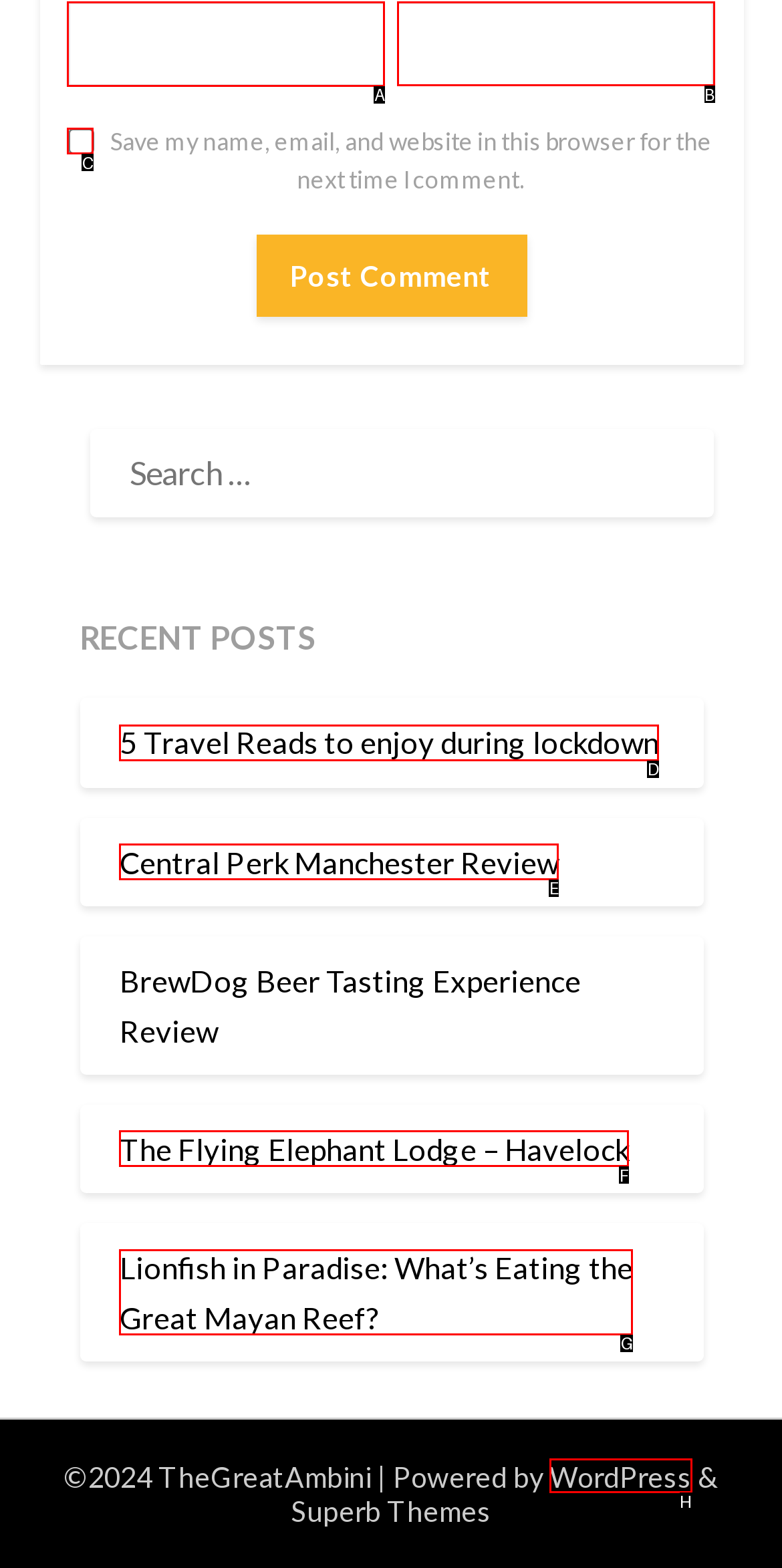Tell me which element should be clicked to achieve the following objective: Enter your name
Reply with the letter of the correct option from the displayed choices.

A